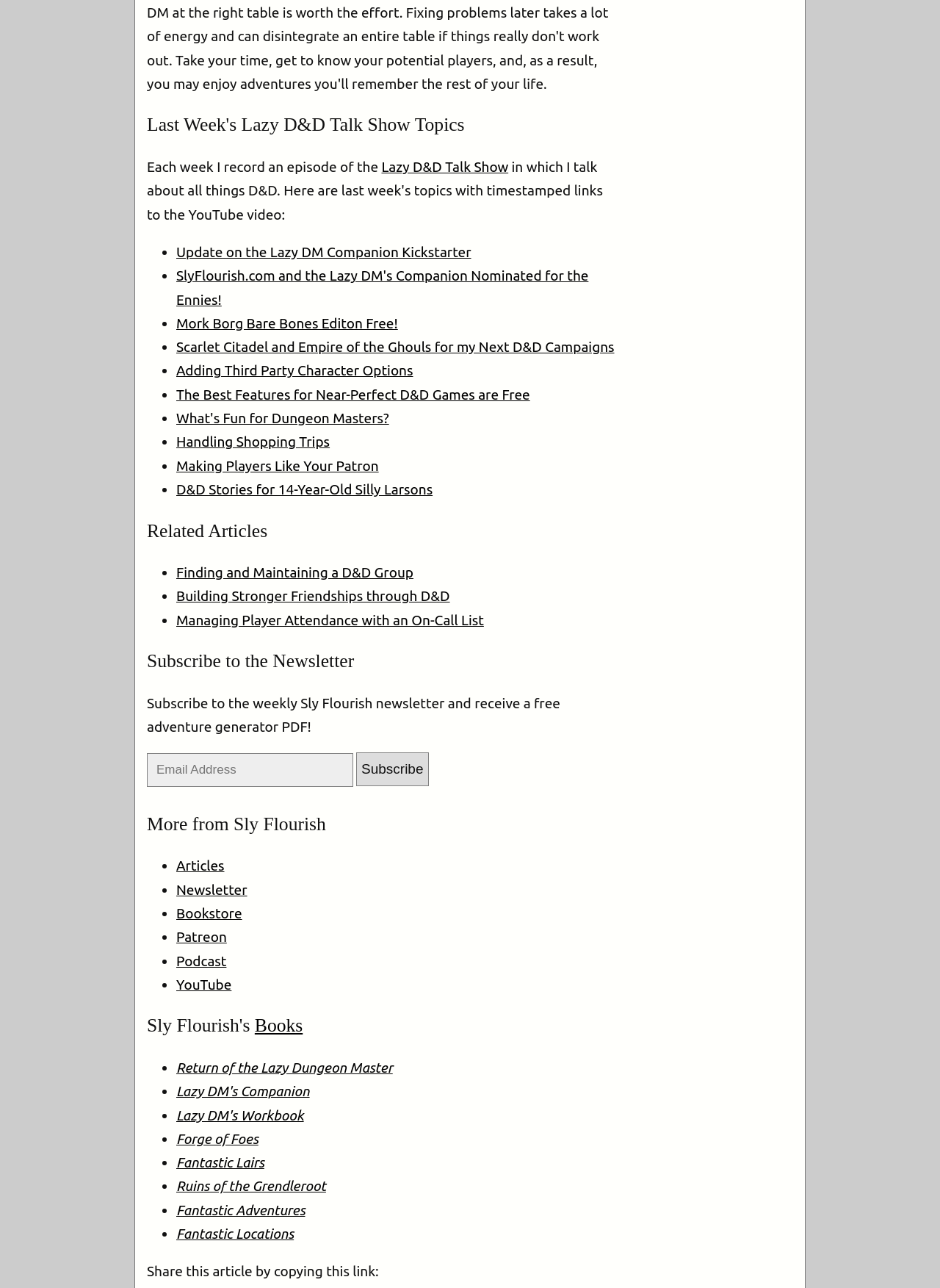Can you show the bounding box coordinates of the region to click on to complete the task described in the instruction: "Click on the 'Lazy D&D Talk Show' link"?

[0.406, 0.123, 0.541, 0.136]